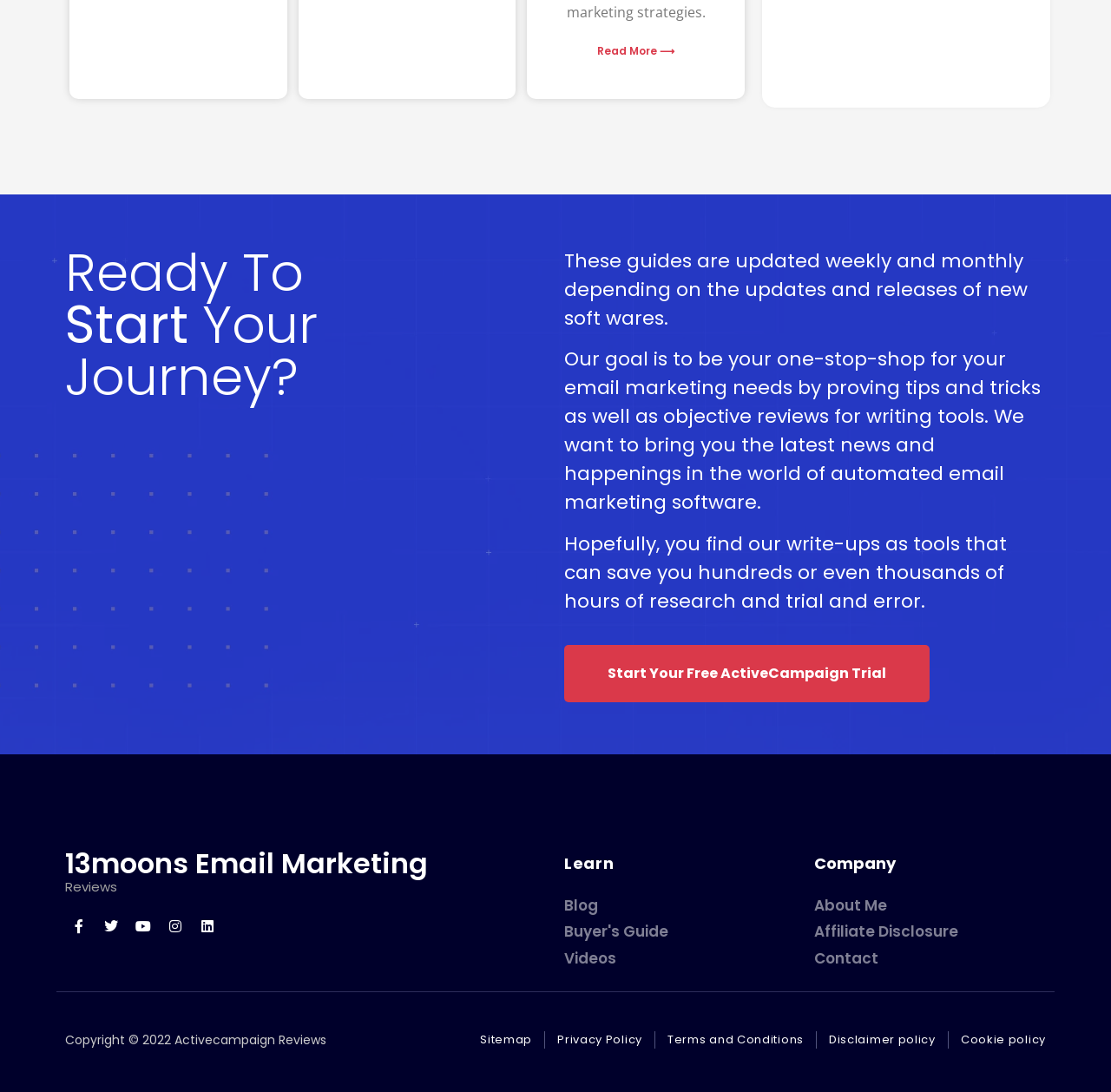Look at the image and write a detailed answer to the question: 
What type of content can be found in the 'Learn' section?

The 'Learn' section is a heading on the webpage, and it contains links to 'Blog', 'Buyer's Guide', and 'Videos', suggesting that this section is dedicated to providing educational content related to email marketing.